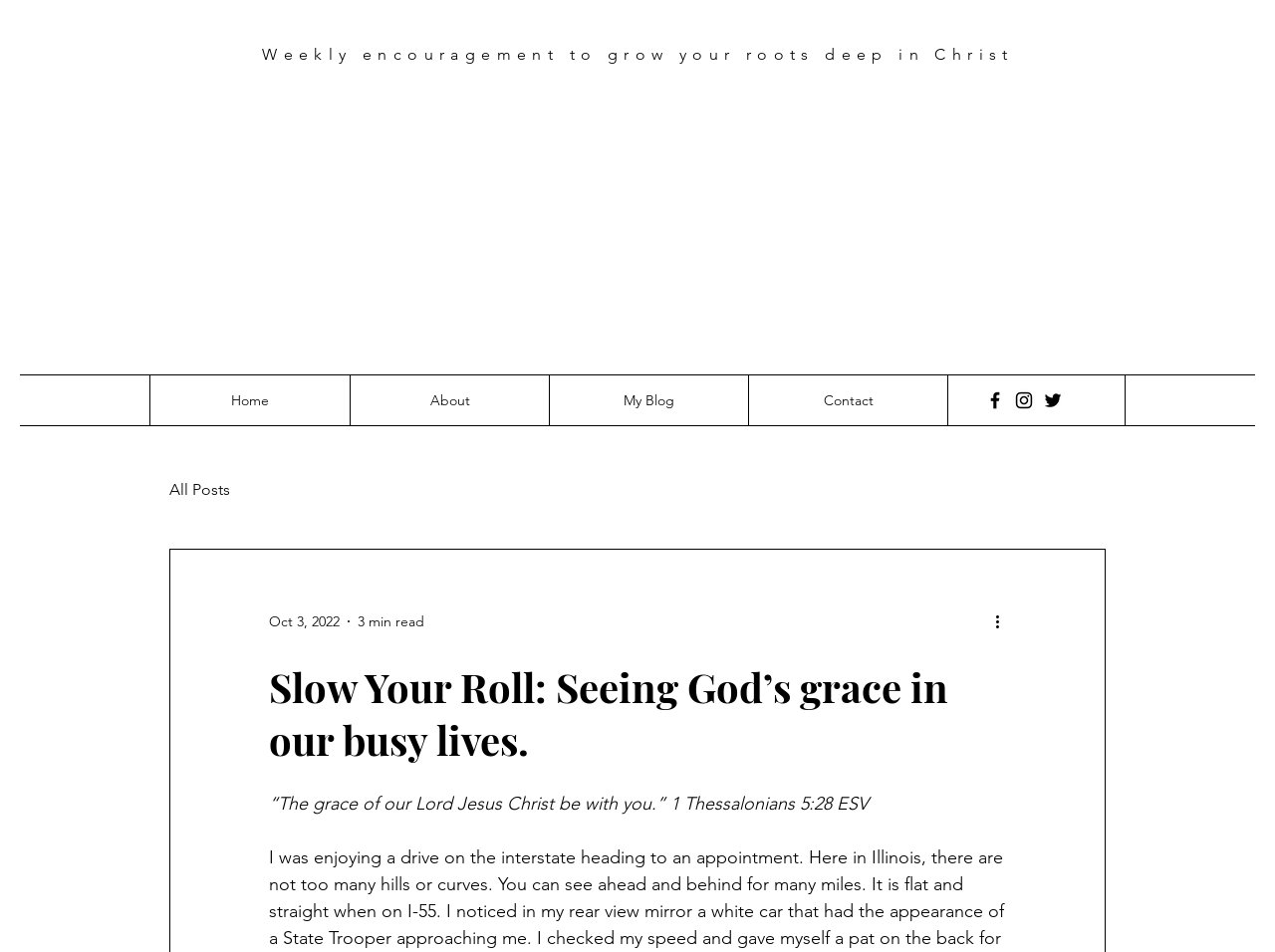Determine the bounding box coordinates of the element's region needed to click to follow the instruction: "View 'All Posts' in the blog". Provide these coordinates as four float numbers between 0 and 1, formatted as [left, top, right, bottom].

[0.133, 0.504, 0.18, 0.524]